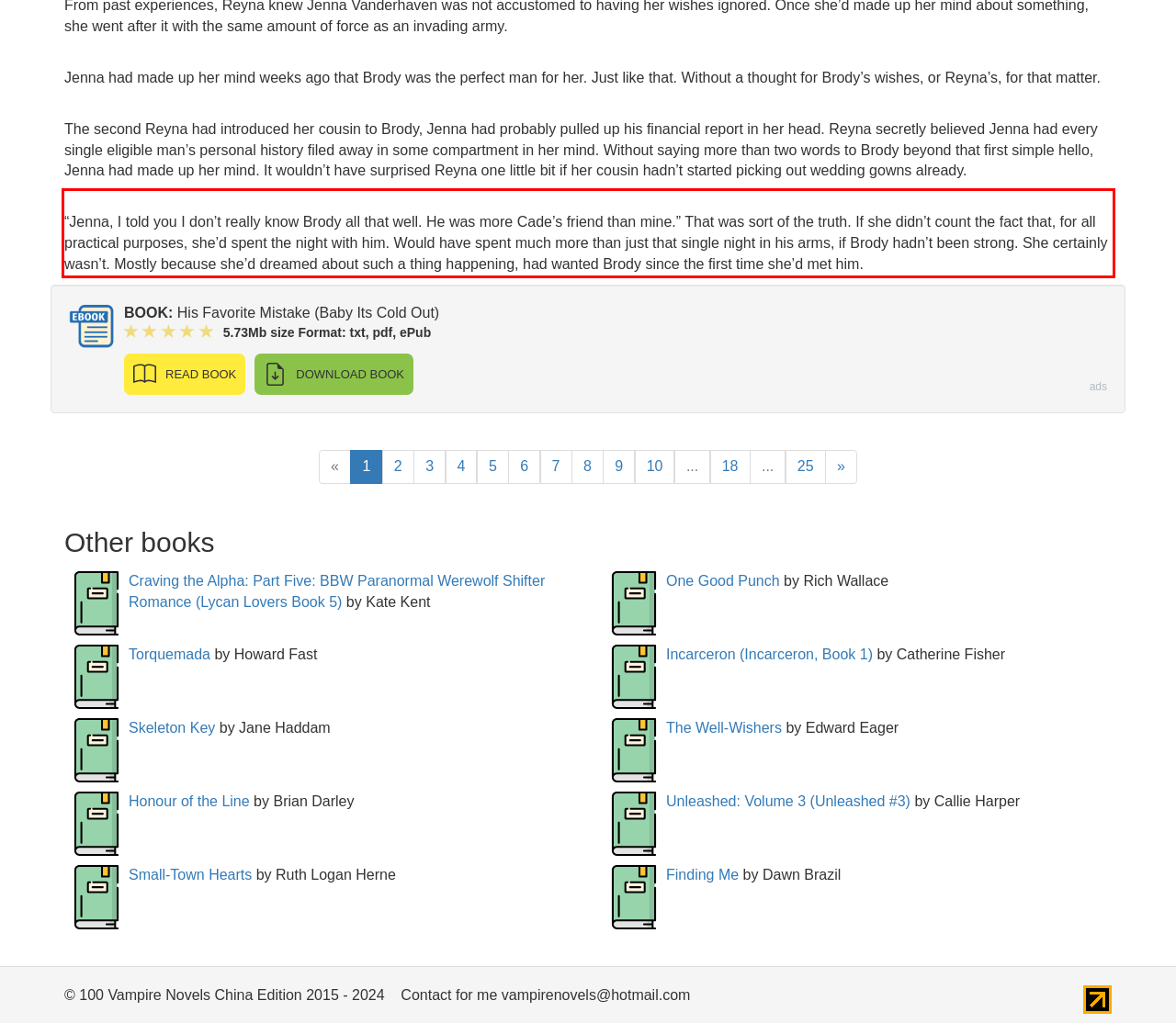Please identify the text within the red rectangular bounding box in the provided webpage screenshot.

“Jenna, I told you I don’t really know Brody all that well. He was more Cade’s friend than mine.” That was sort of the truth. If she didn’t count the fact that, for all practical purposes, she’d spent the night with him. Would have spent much more than just that single night in his arms, if Brody hadn’t been strong. She certainly wasn’t. Mostly because she’d dreamed about such a thing happening, had wanted Brody since the first time she’d met him.